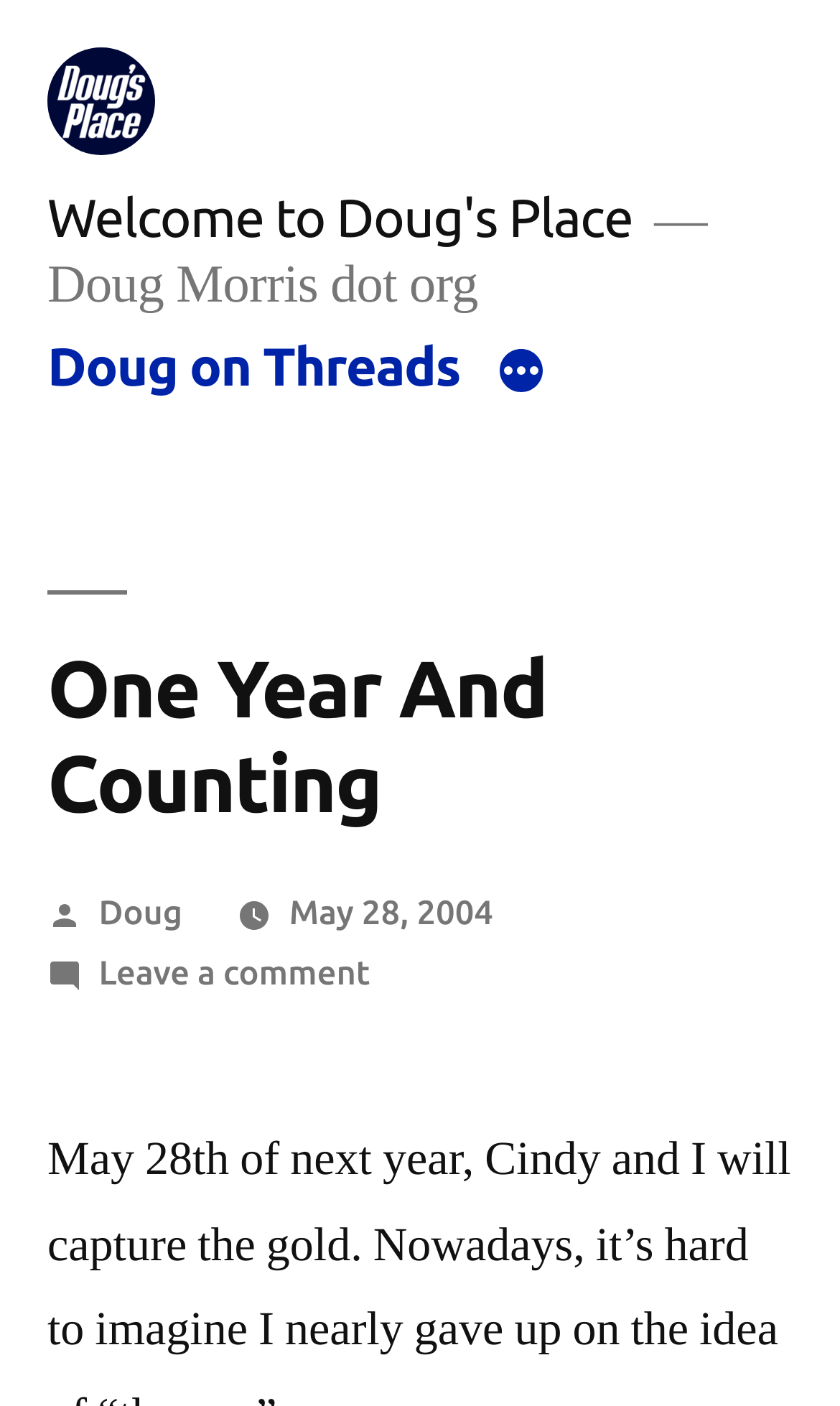Based on the description "Welcome to Doug's Place", find the bounding box of the specified UI element.

[0.056, 0.133, 0.753, 0.175]